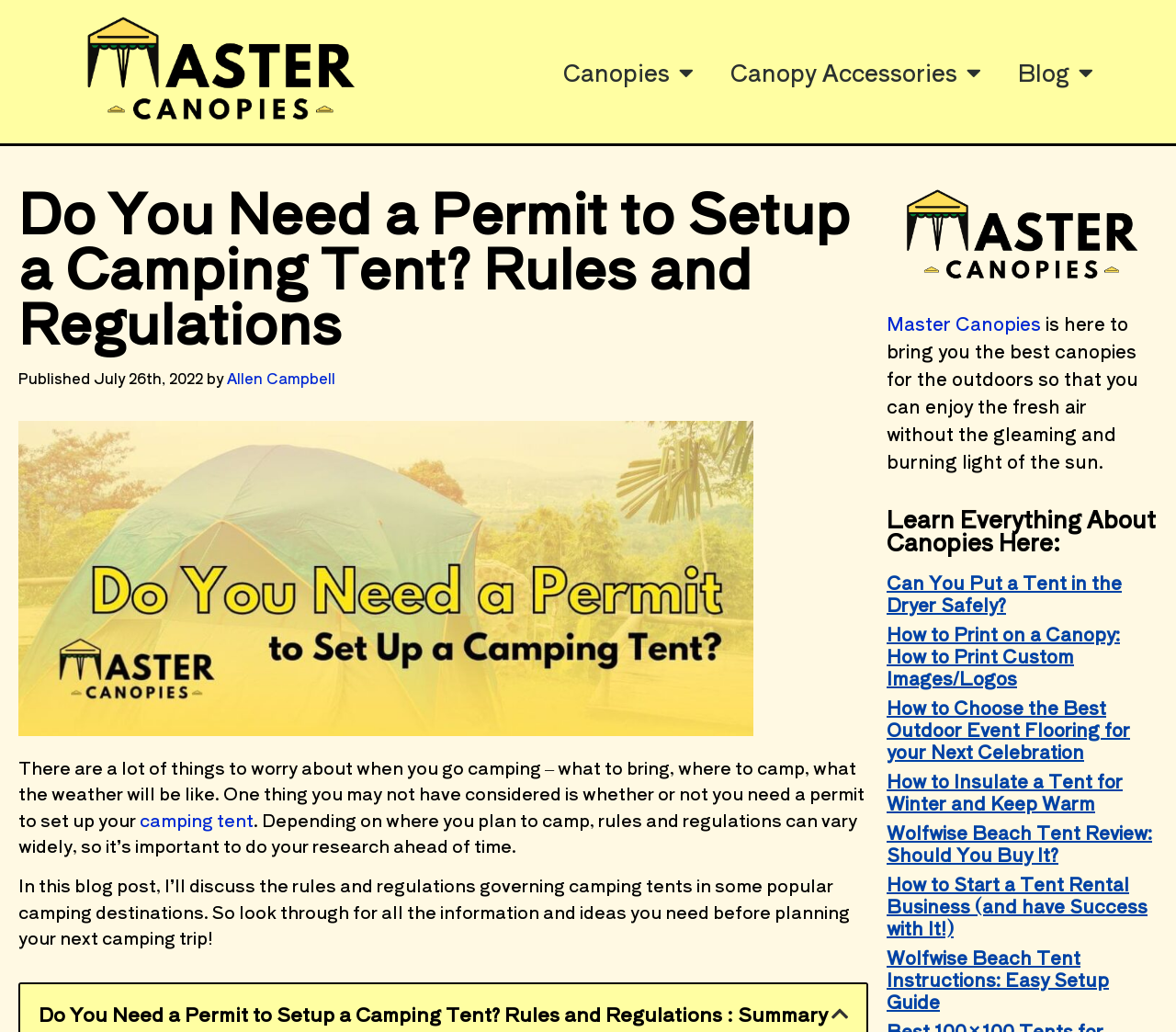Please identify the bounding box coordinates of the clickable element to fulfill the following instruction: "Explore the 'Wolfwise Beach Tent Review: Should You Buy It?' article". The coordinates should be four float numbers between 0 and 1, i.e., [left, top, right, bottom].

[0.754, 0.796, 0.984, 0.839]